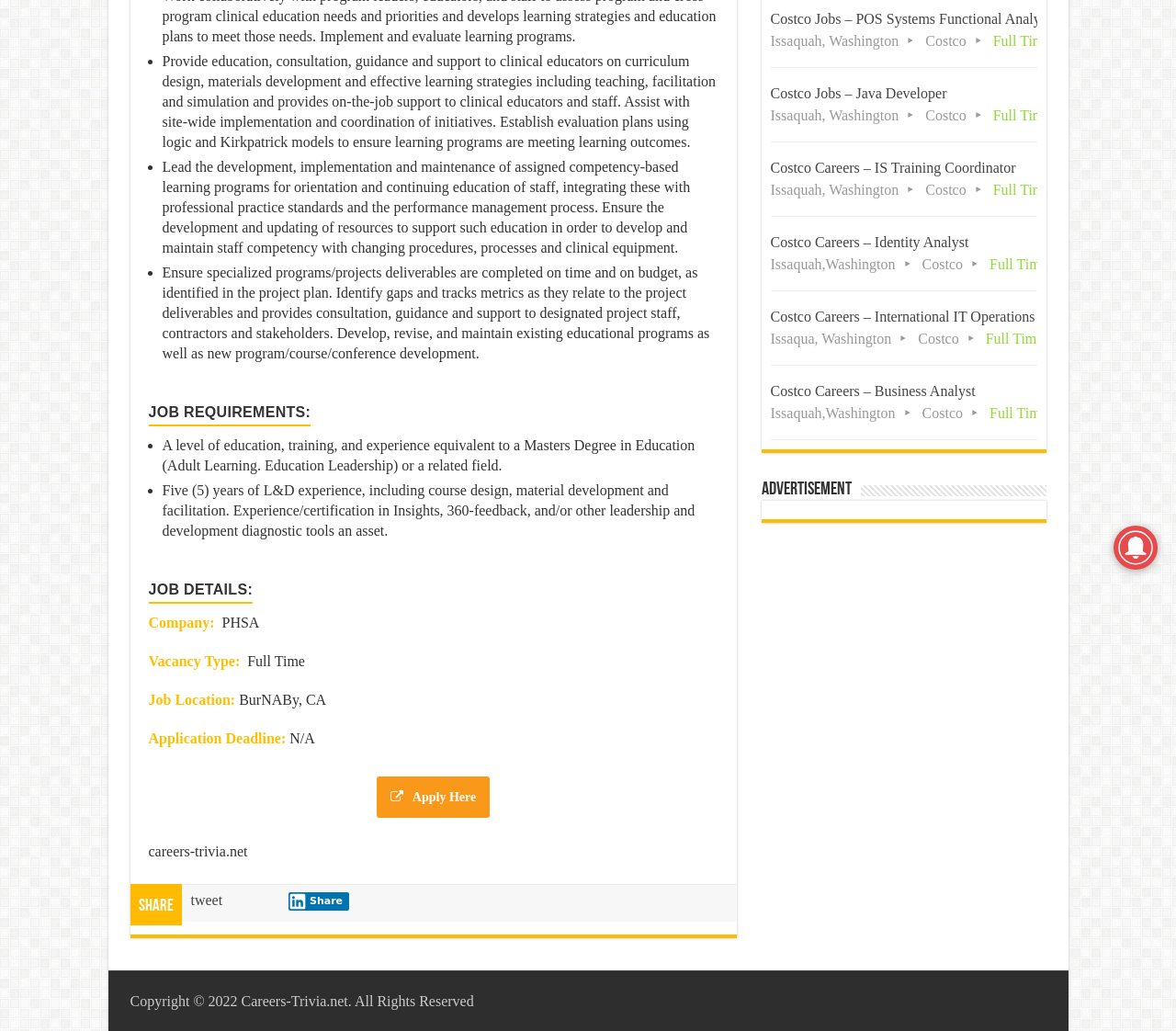Using the given description, provide the bounding box coordinates formatted as (top-left x, top-left y, bottom-right x, bottom-right y), with all values being floating point numbers between 0 and 1. Description: Share

[0.245, 0.865, 0.297, 0.883]